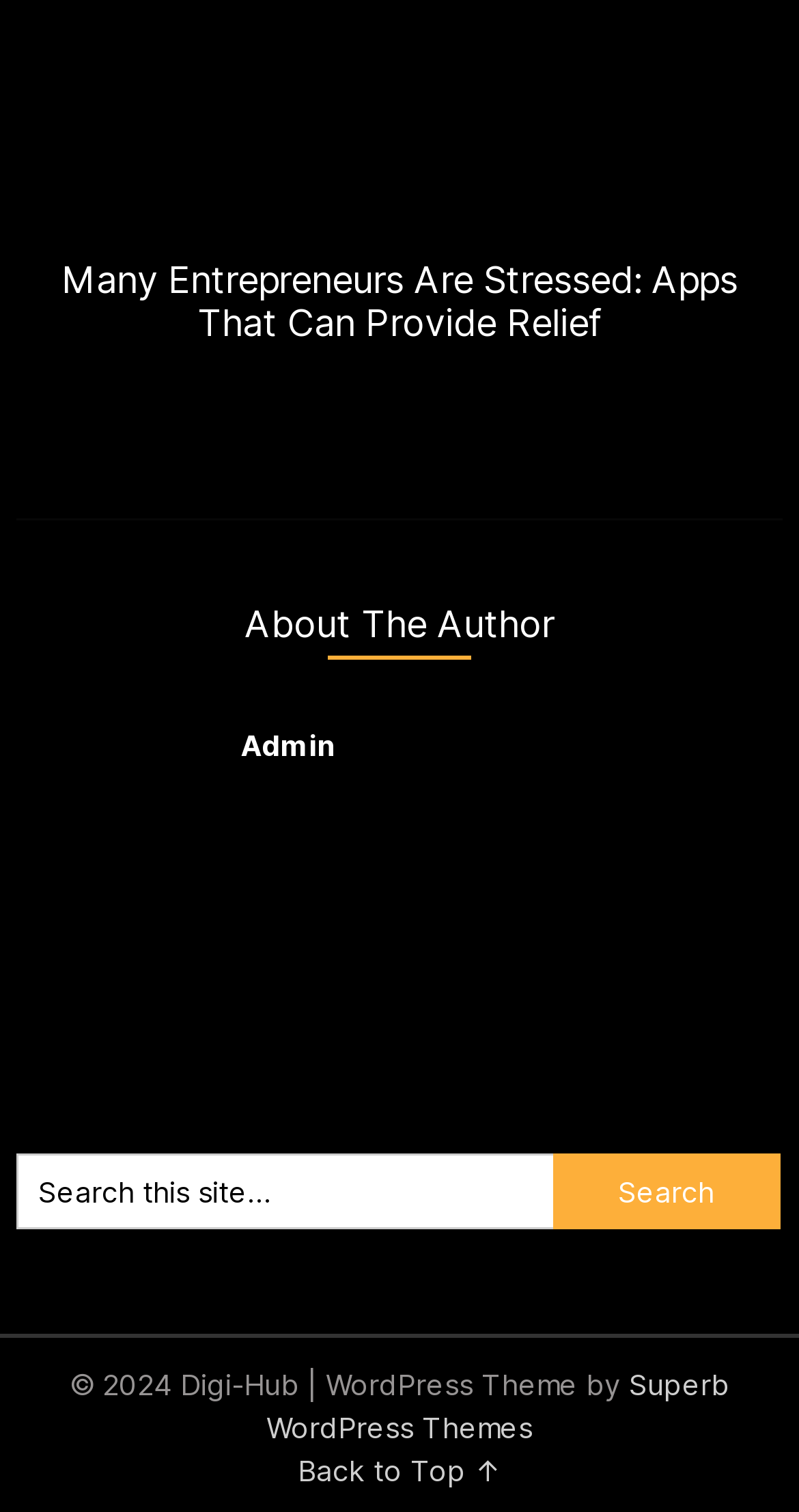What is the theme provider of the website?
Based on the image, answer the question with as much detail as possible.

I found a link 'Superb WordPress Themes' at the bottom of the webpage, which suggests that the website is using a WordPress theme provided by Superb WordPress Themes.